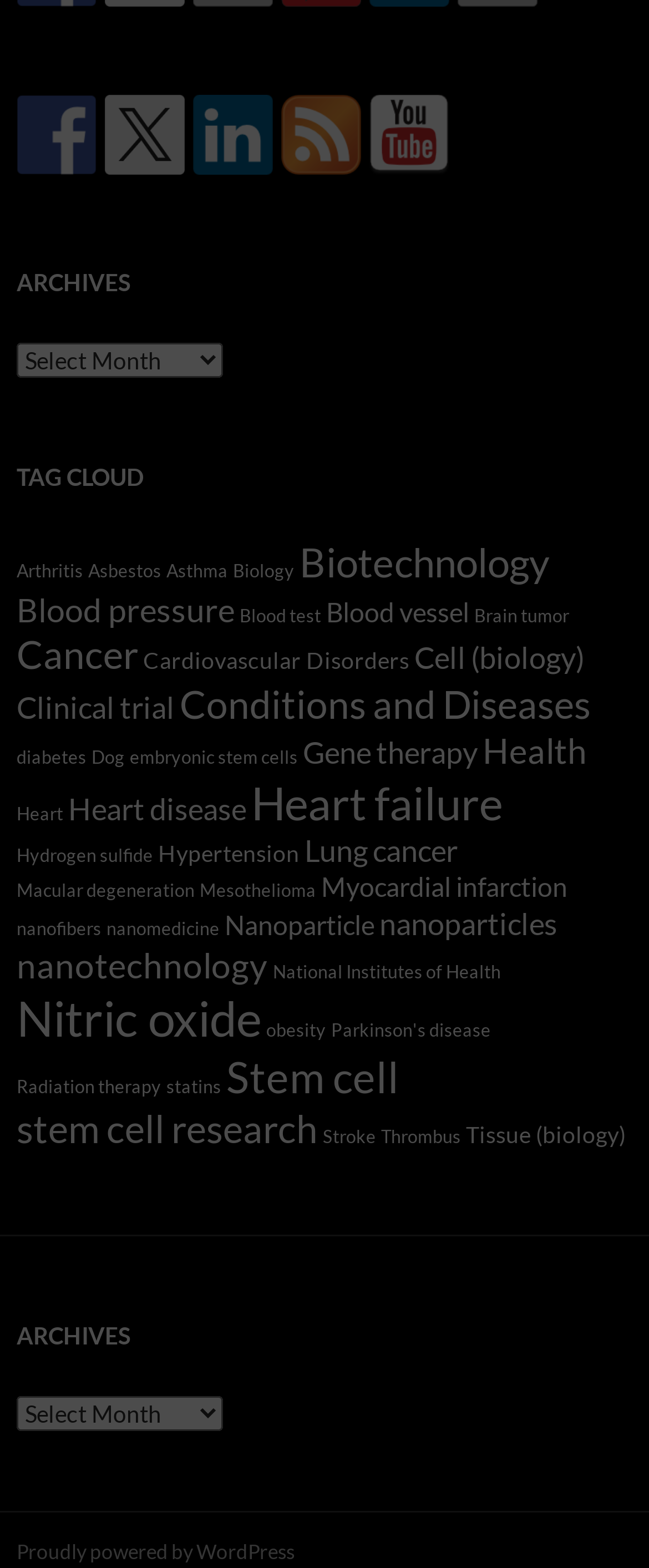What is the last item in the tag cloud?
Please provide a single word or phrase as your answer based on the screenshot.

Tissue (biology)